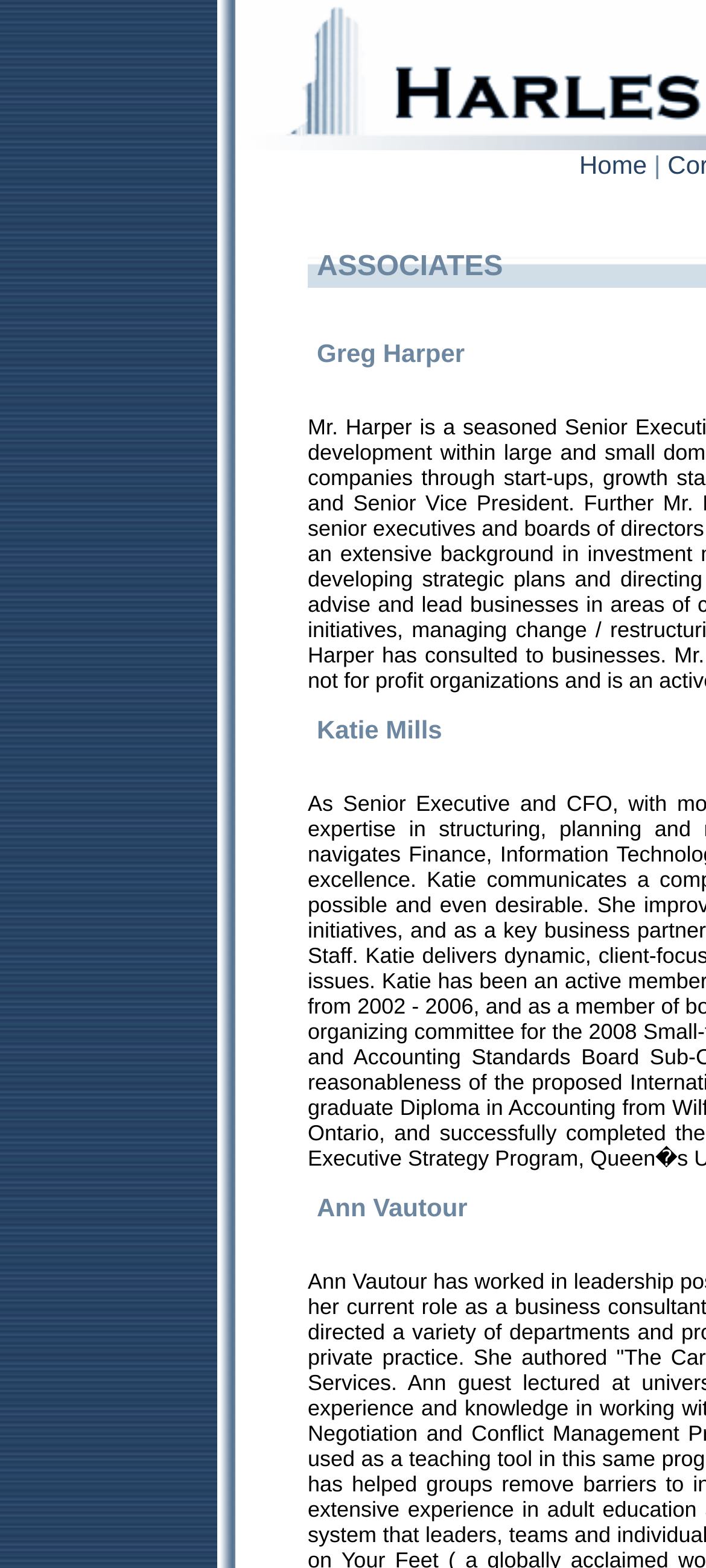Specify the bounding box coordinates (top-left x, top-left y, bottom-right x, bottom-right y) of the UI element in the screenshot that matches this description: Home

[0.821, 0.096, 0.916, 0.114]